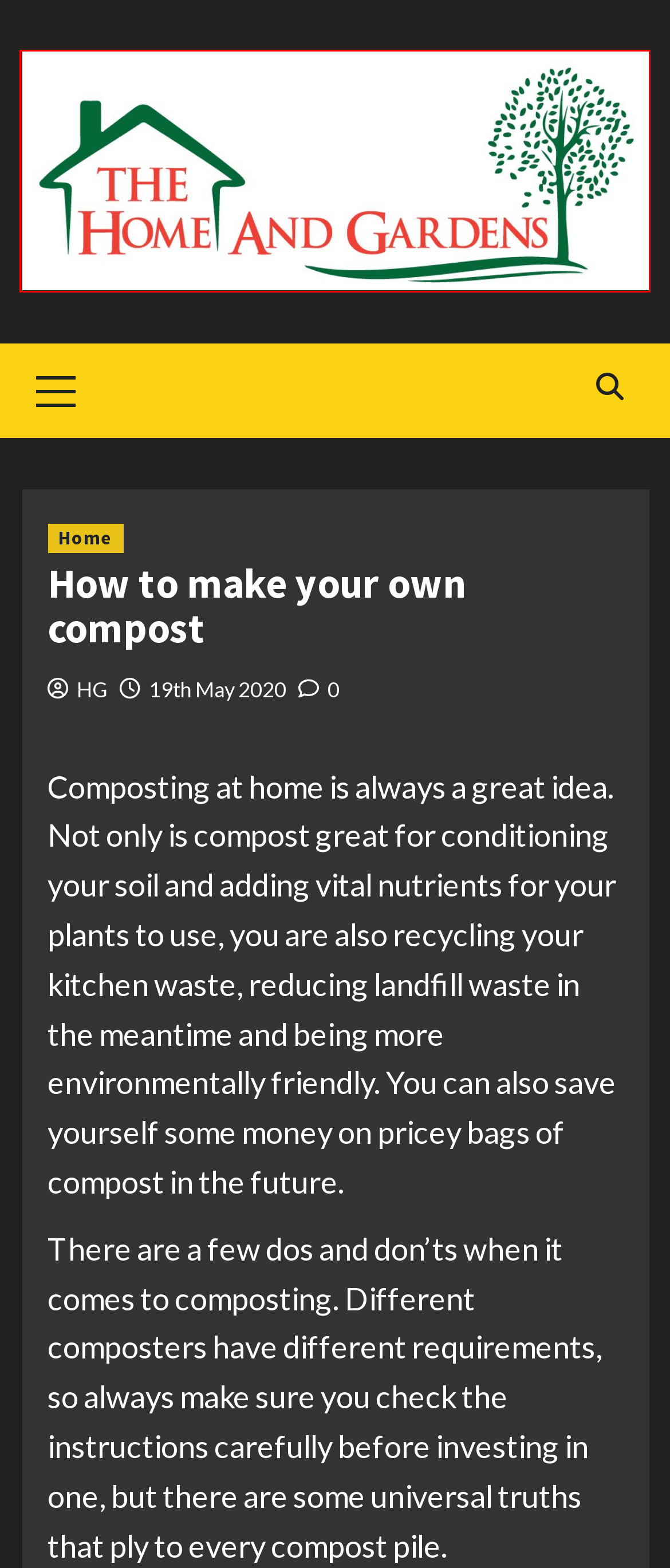Given a screenshot of a webpage with a red bounding box around an element, choose the most appropriate webpage description for the new page displayed after clicking the element within the bounding box. Here are the candidates:
A. Home Archives - Home and Gardens
B. Home and Gardens
C. Crafting Dream Bedrooms - Home and Gardens
D. How to Deep Clean Your Roller Shutters This Spring - Home and Gardens
E. HG, Author at Home and Gardens
F. The Home and Gardens | Garden Ideas | Home and Garden Ideas
G. Transitioning Your Home from Autumn to Winter  - Home and Gardens
H. May 2020 - Home and Gardens

F